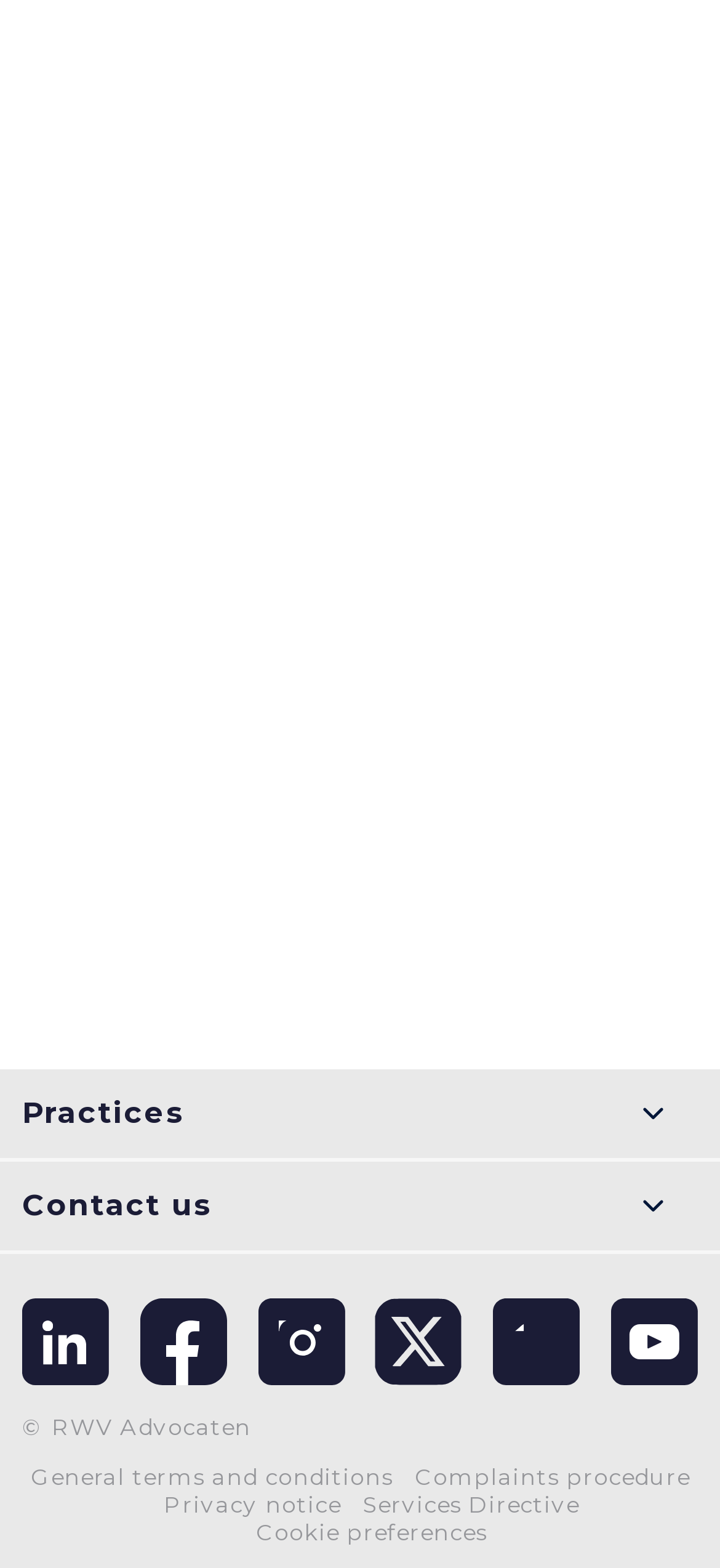Determine the bounding box coordinates of the target area to click to execute the following instruction: "Contact RWV Advocaten via phone."

[0.031, 0.894, 0.346, 0.915]